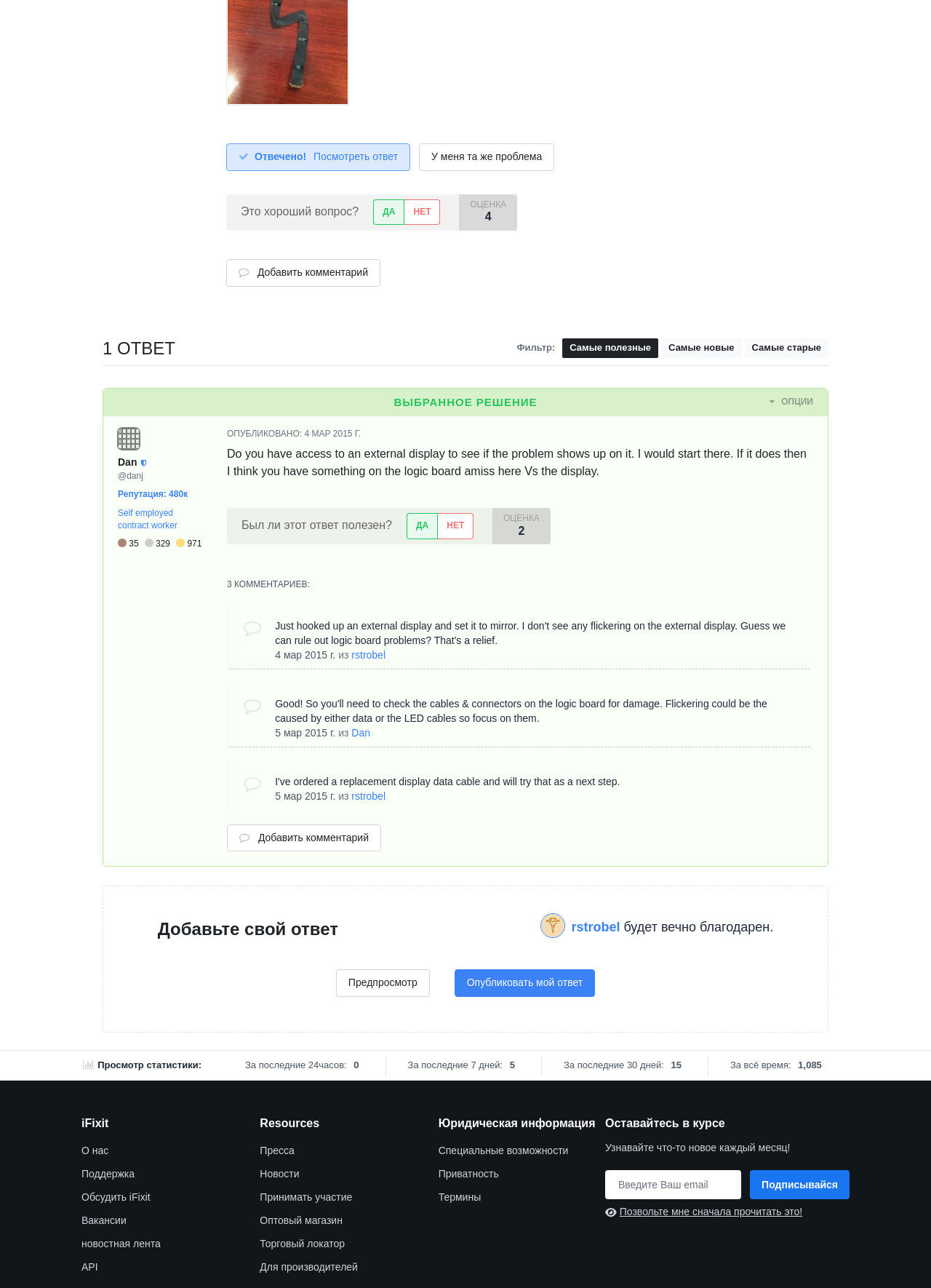Specify the bounding box coordinates of the area to click in order to execute this command: 'View the answer from Dan'. The coordinates should consist of four float numbers ranging from 0 to 1, and should be formatted as [left, top, right, bottom].

[0.127, 0.394, 0.22, 0.414]